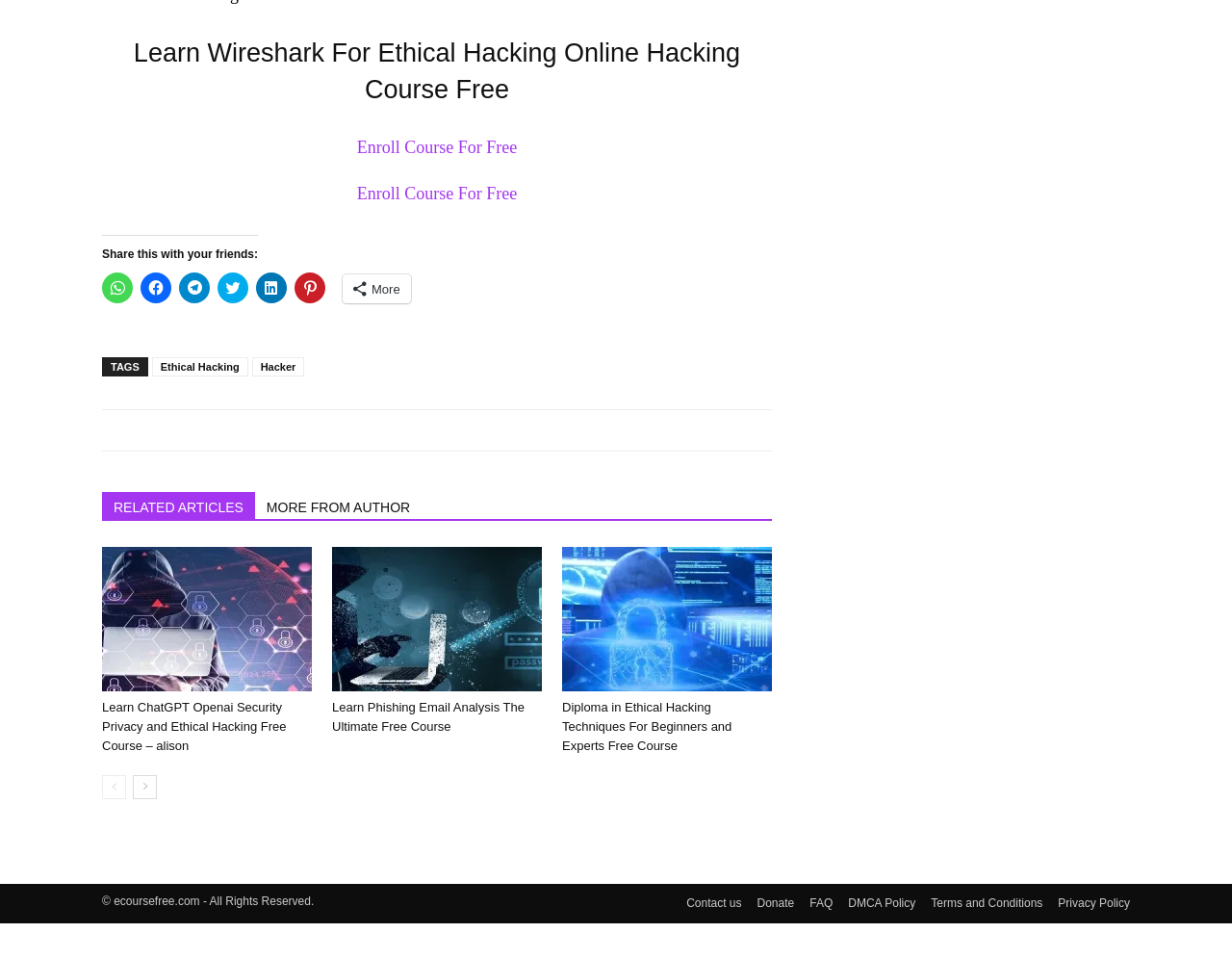Determine the bounding box coordinates for the area that should be clicked to carry out the following instruction: "Learn about Ethical Hacking".

[0.123, 0.373, 0.201, 0.393]